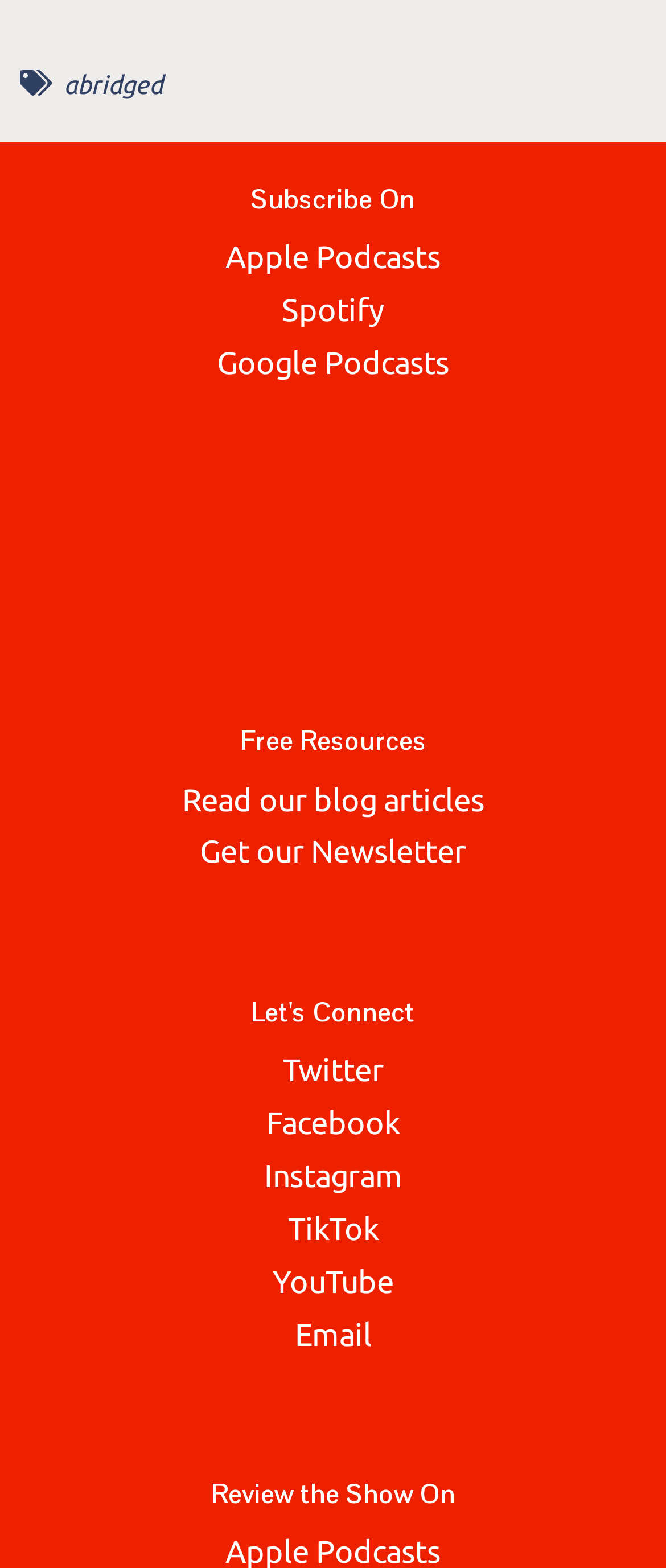What type of resources are available under 'Free Resources'?
Using the information from the image, answer the question thoroughly.

The 'Free Resources' section contains links to 'Read our blog articles' and 'Get our Newsletter', suggesting that the type of resources available under this section are blog articles and a newsletter.